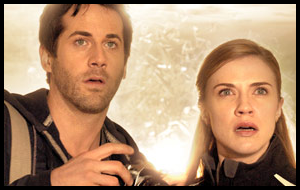Offer a comprehensive description of the image.

In a tense moment captured from "Primeval: New World," two characters express a mix of shock and concern as they confront a mysterious event. The male character, gripping a camera, appears captivated by the unfolding scene, while the female character, her face laden with fear and surprise, looks towards the unknown with wide eyes. The background hints at an anomaly, a central theme of the series, where dangerous creatures emerge from temporal disturbances. This scene encapsulates the essence of the show, showcasing the characters' bravery and vulnerability as they navigate a world filled with prehistoric threats and scientific intrigue.